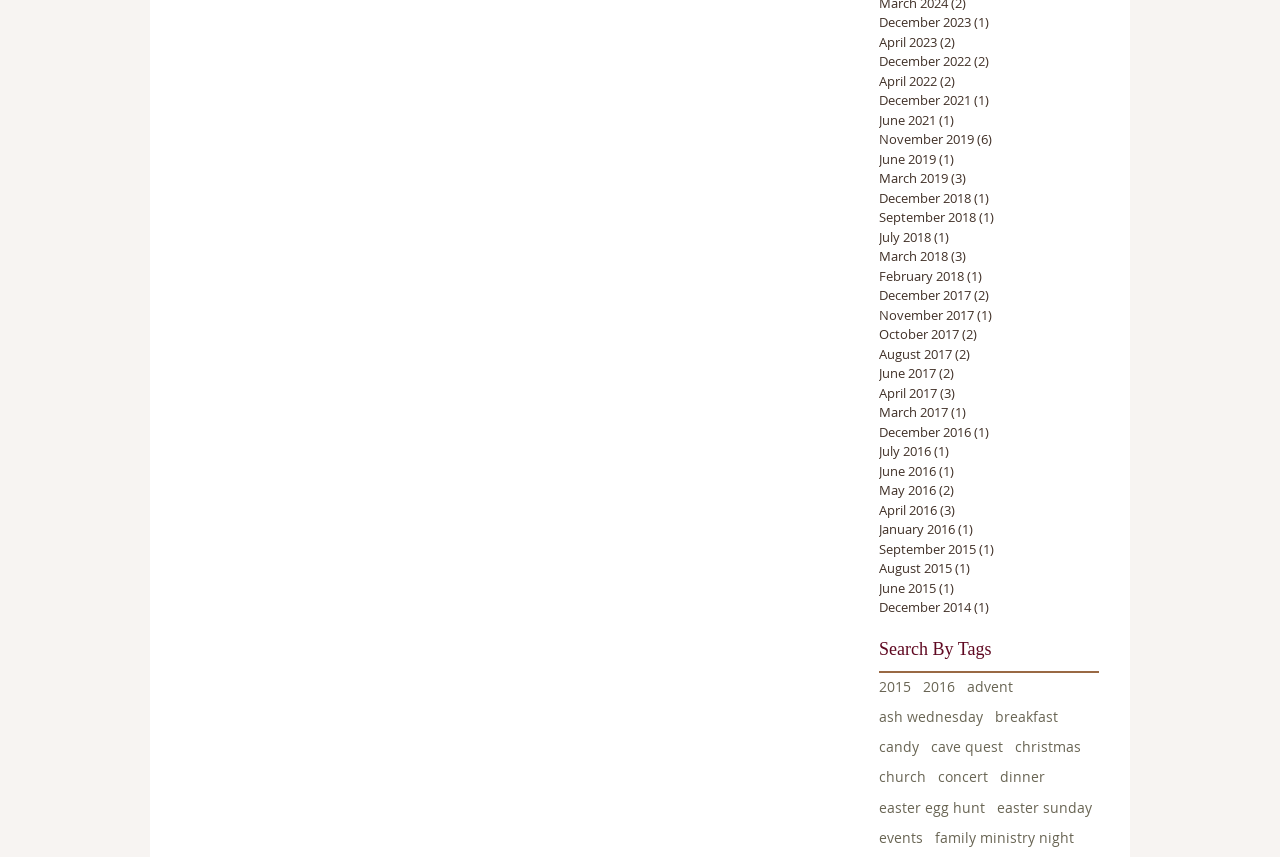Find the bounding box coordinates for the element that must be clicked to complete the instruction: "Explore advent posts". The coordinates should be four float numbers between 0 and 1, indicated as [left, top, right, bottom].

[0.755, 0.791, 0.791, 0.812]